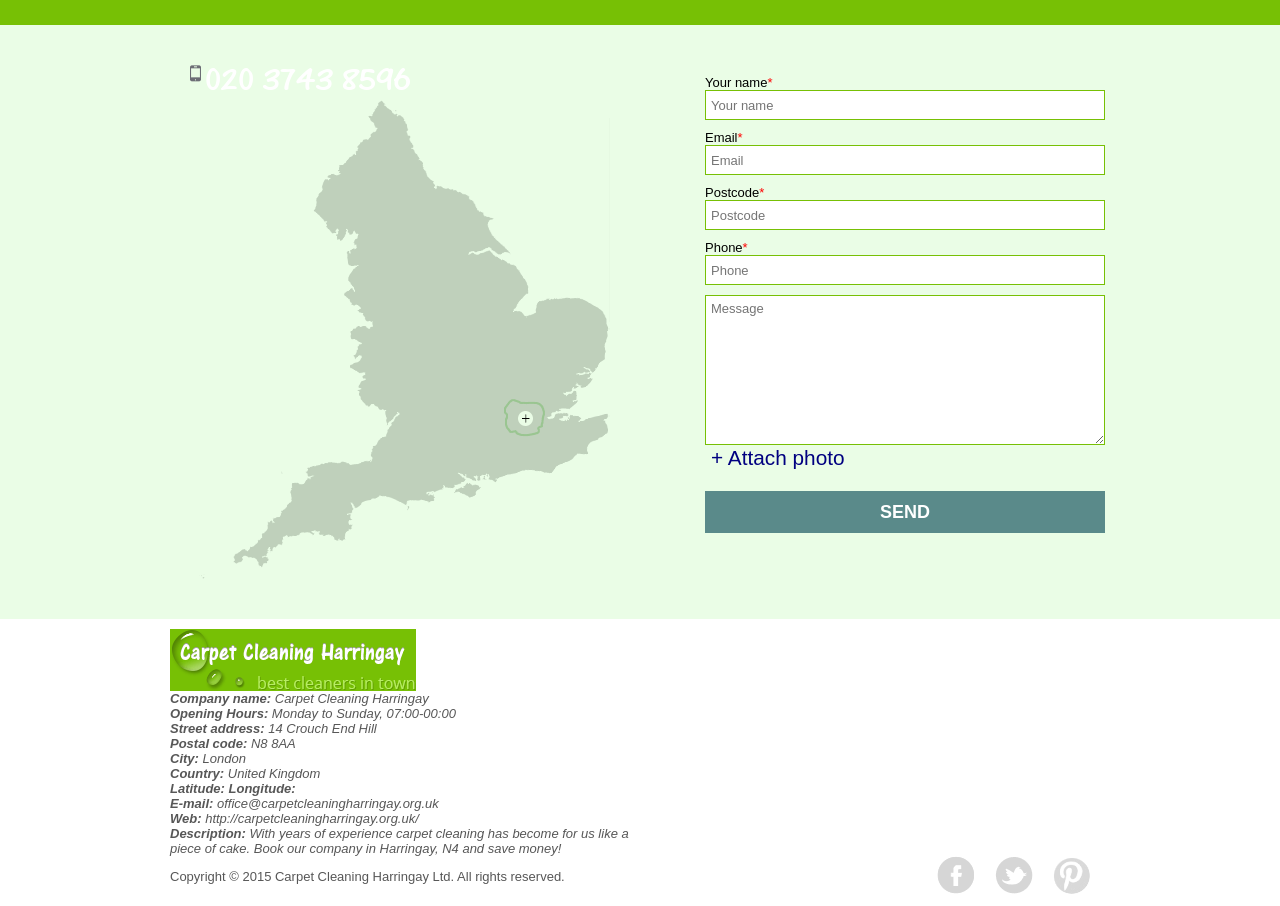Determine the bounding box of the UI element mentioned here: "parent_node: Your name placeholder="Your name"". The coordinates must be in the format [left, top, right, bottom] with values ranging from 0 to 1.

[0.551, 0.099, 0.863, 0.132]